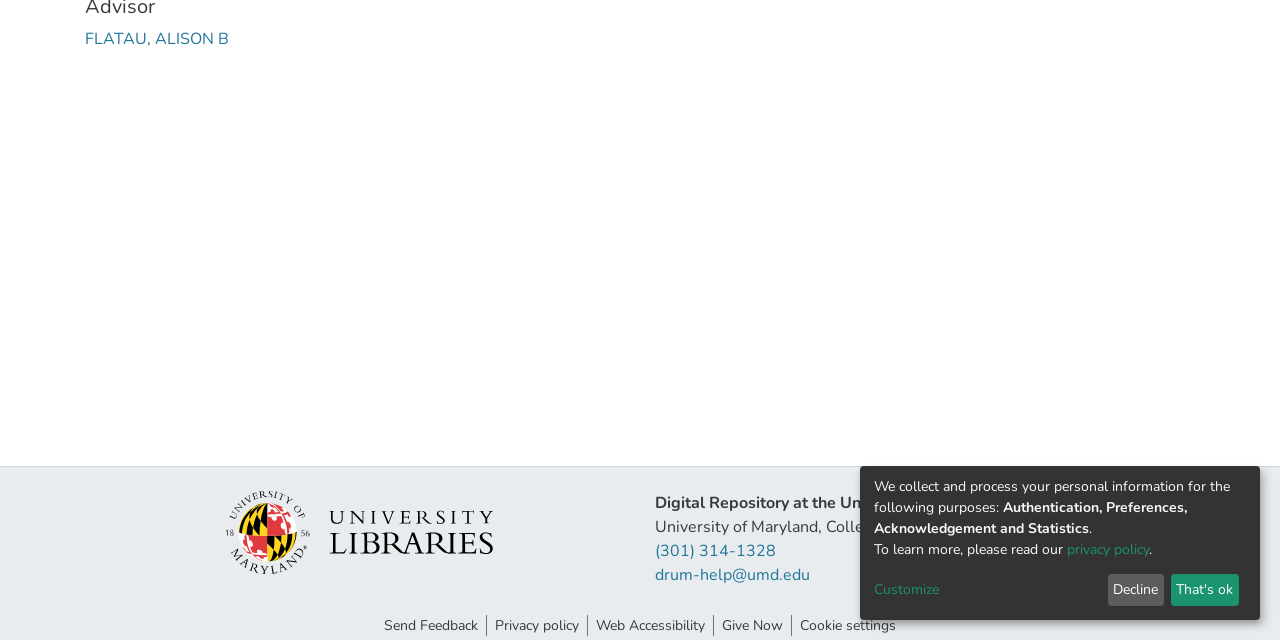Show the bounding box coordinates for the HTML element as described: "Web Accessibility".

[0.459, 0.961, 0.557, 0.994]